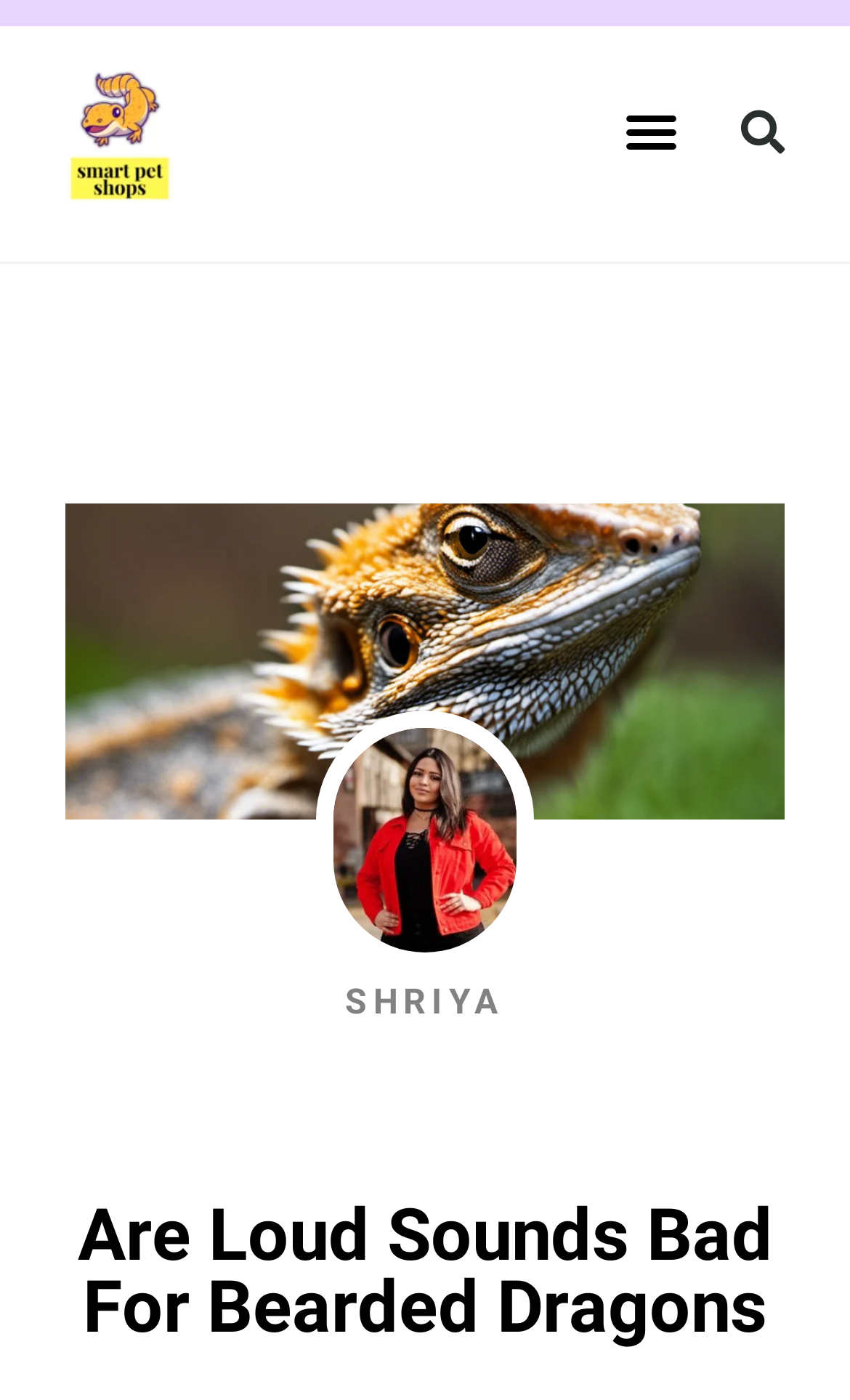Please answer the following question using a single word or phrase: What is the subject of the image on the webpage?

A bearded dragon